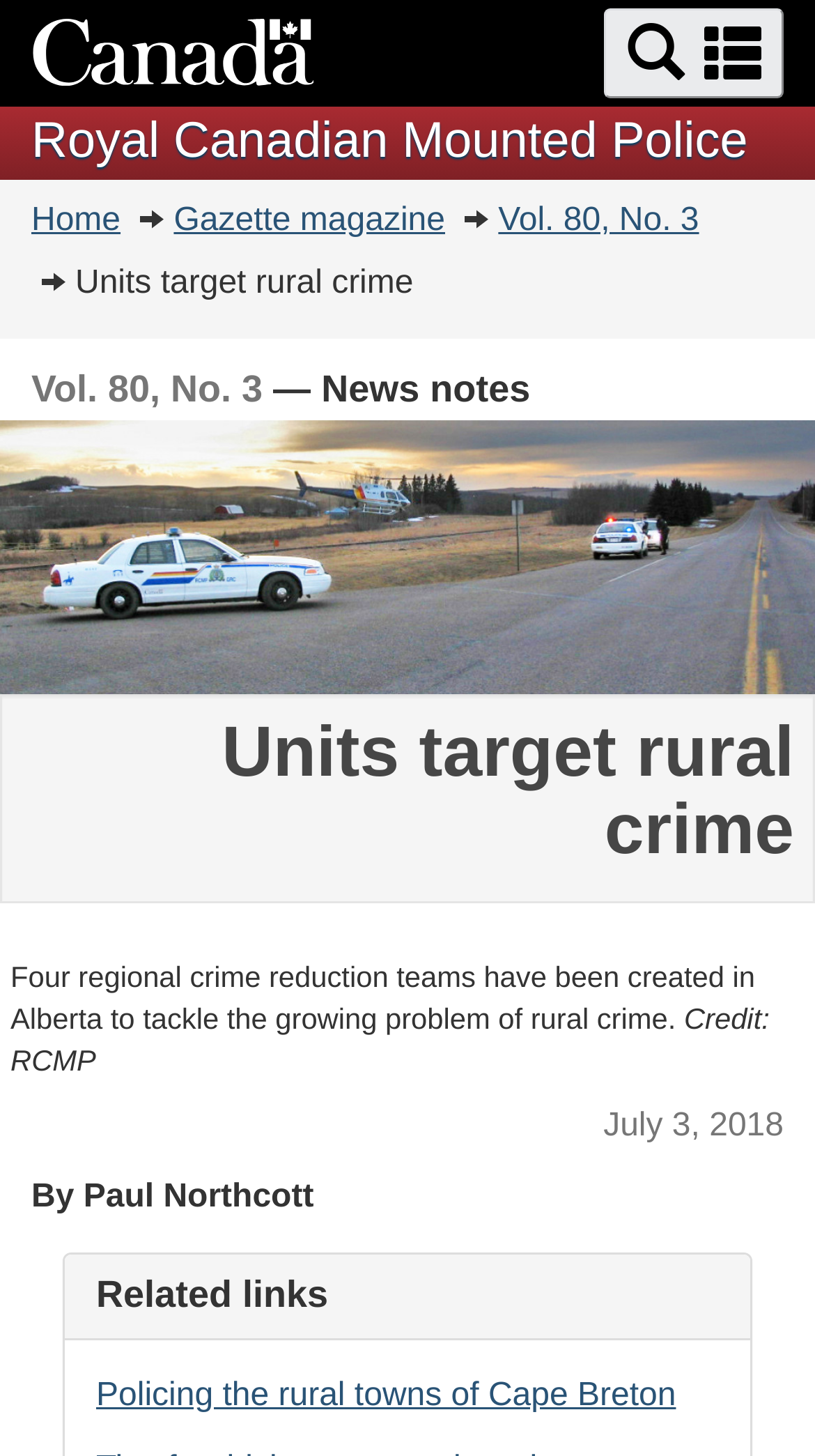Provide the bounding box coordinates of the UI element that matches the description: "permalink".

None